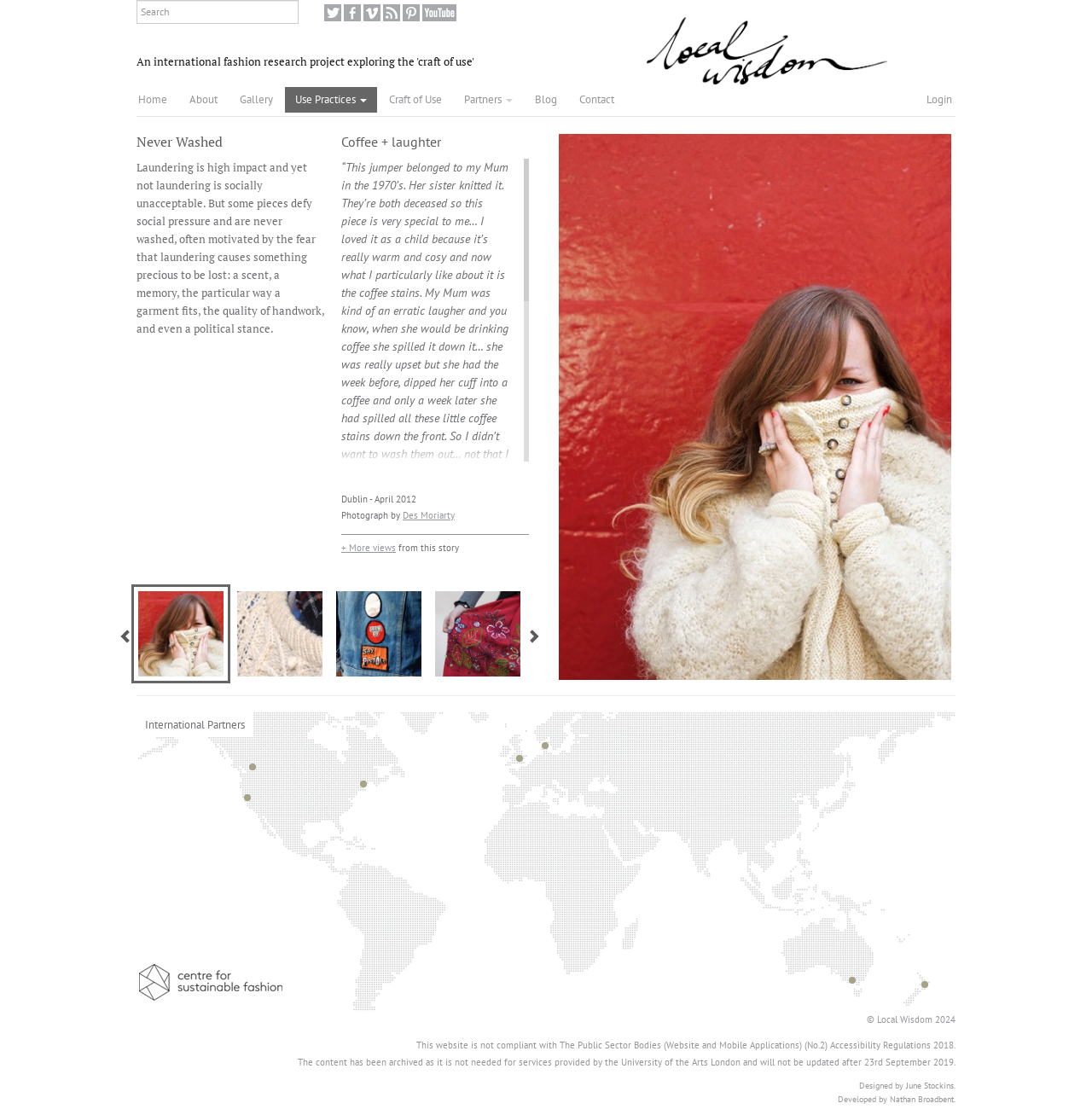Locate the bounding box coordinates of the element you need to click to accomplish the task described by this instruction: "View more stories".

[0.312, 0.486, 0.362, 0.497]